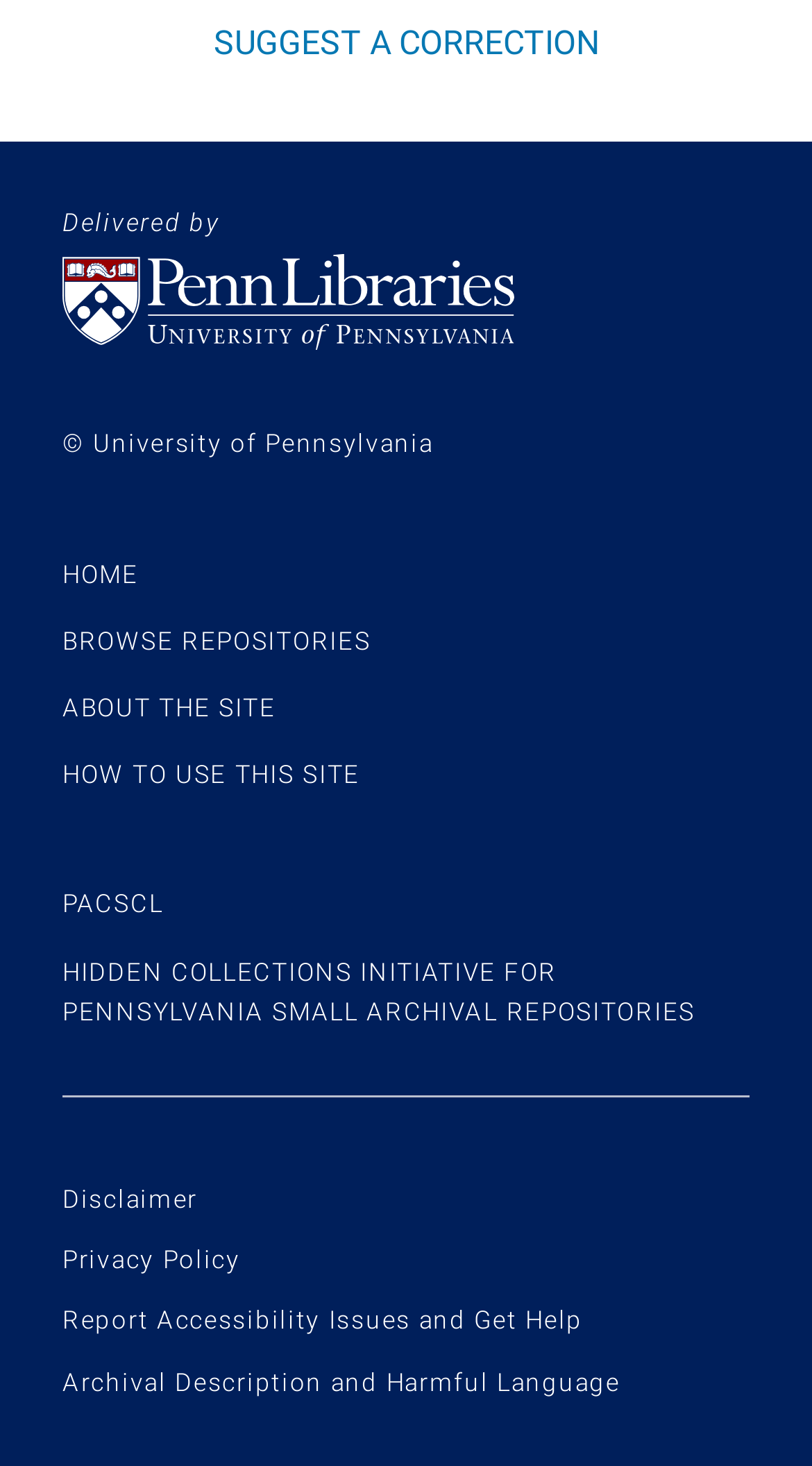What is the purpose of the 'Suggest a correction' link?
Please answer using one word or phrase, based on the screenshot.

To suggest corrections